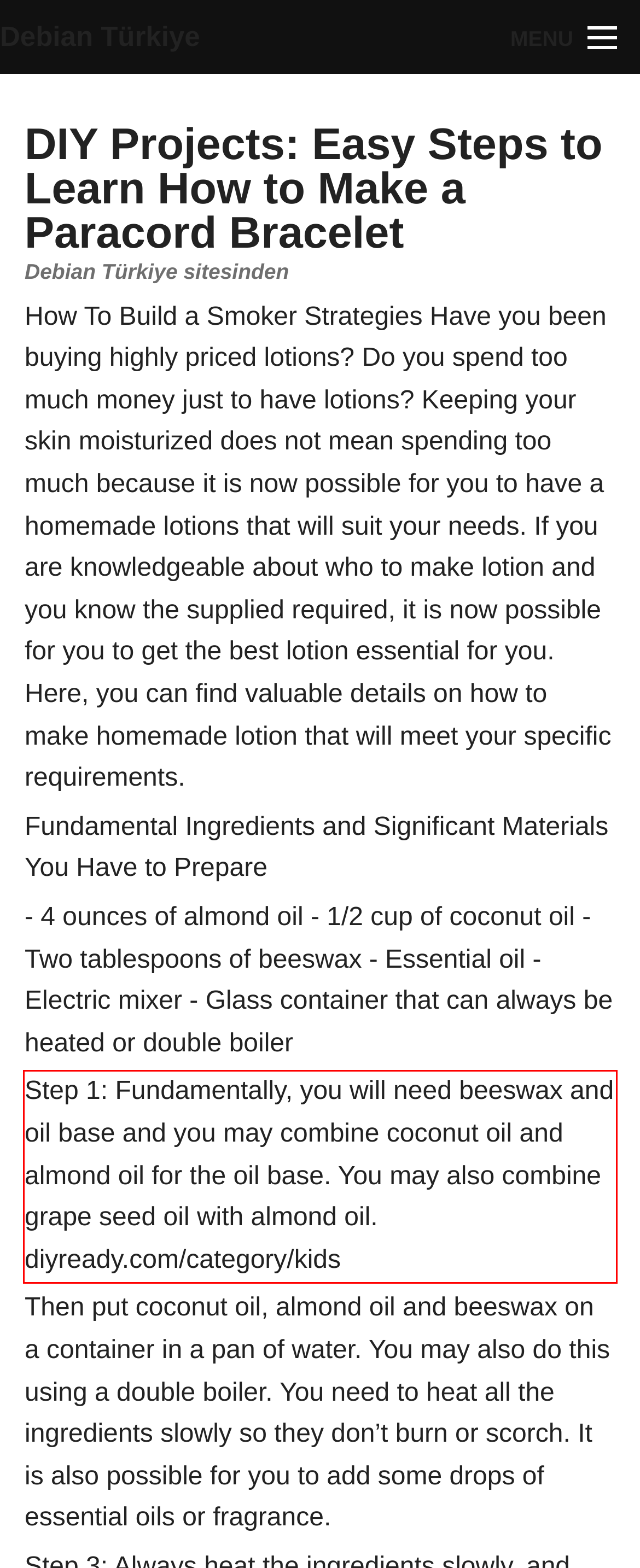Please look at the screenshot provided and find the red bounding box. Extract the text content contained within this bounding box.

Step 1: Fundamentally, you will need beeswax and oil base and you may combine coconut oil and almond oil for the oil base. You may also combine grape seed oil with almond oil. diyready.com/category/kids